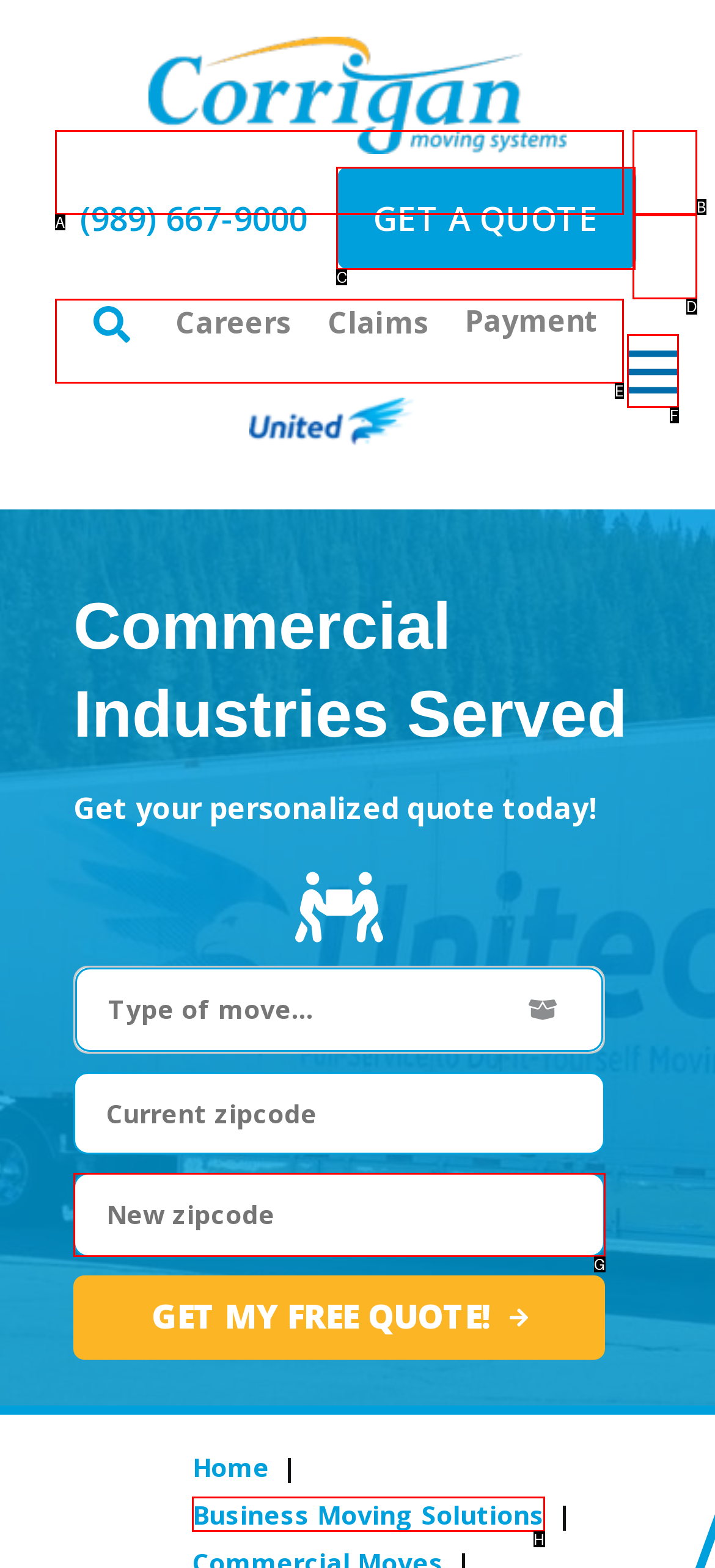Given the description: aria-label="Open Menu", choose the HTML element that matches it. Indicate your answer with the letter of the option.

F